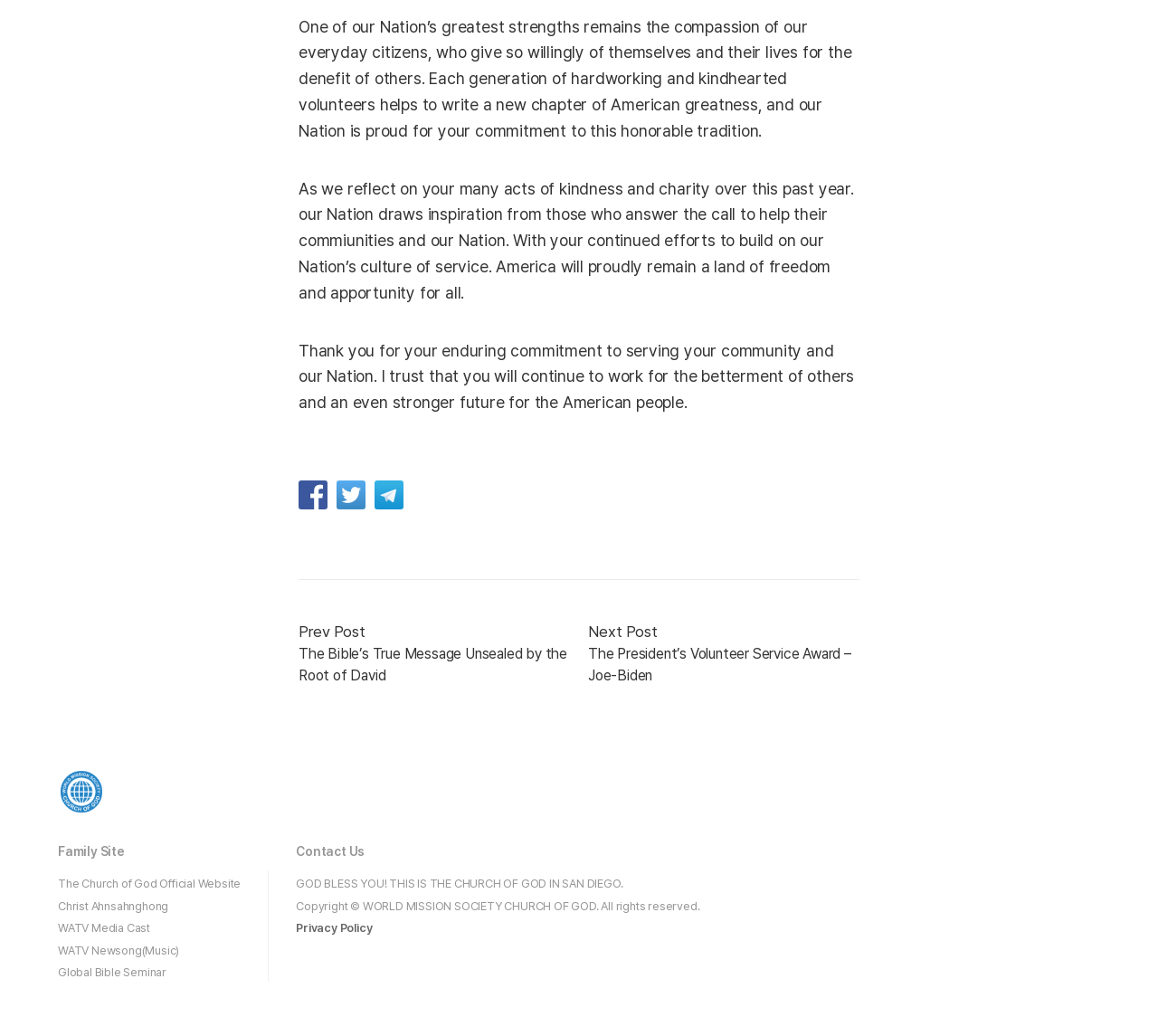Give the bounding box coordinates for the element described as: "WATV Media Cast".

[0.05, 0.976, 0.193, 0.997]